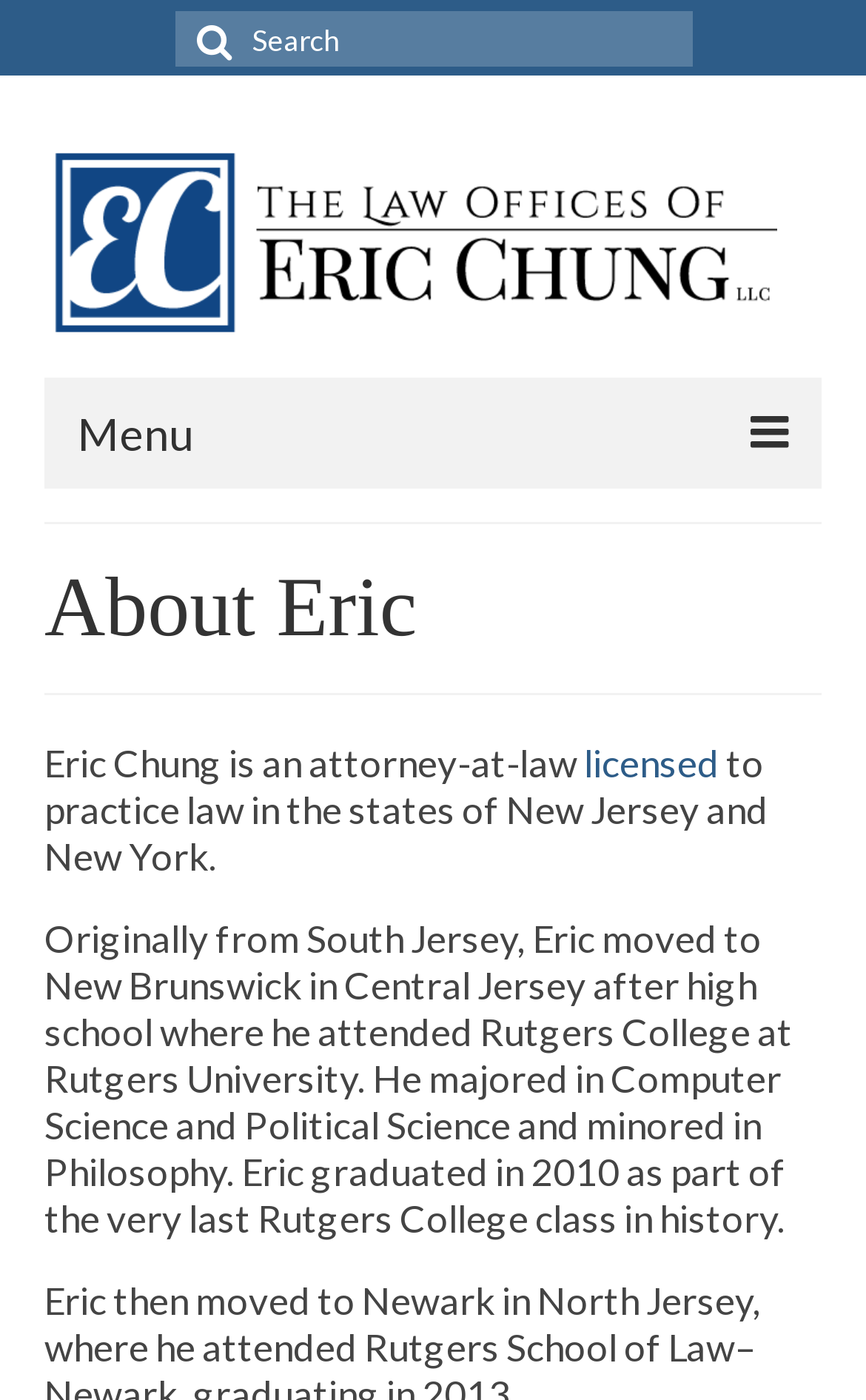Answer the question using only a single word or phrase: 
What is the name of Eric's law office?

The Law Offices of Eric Chung